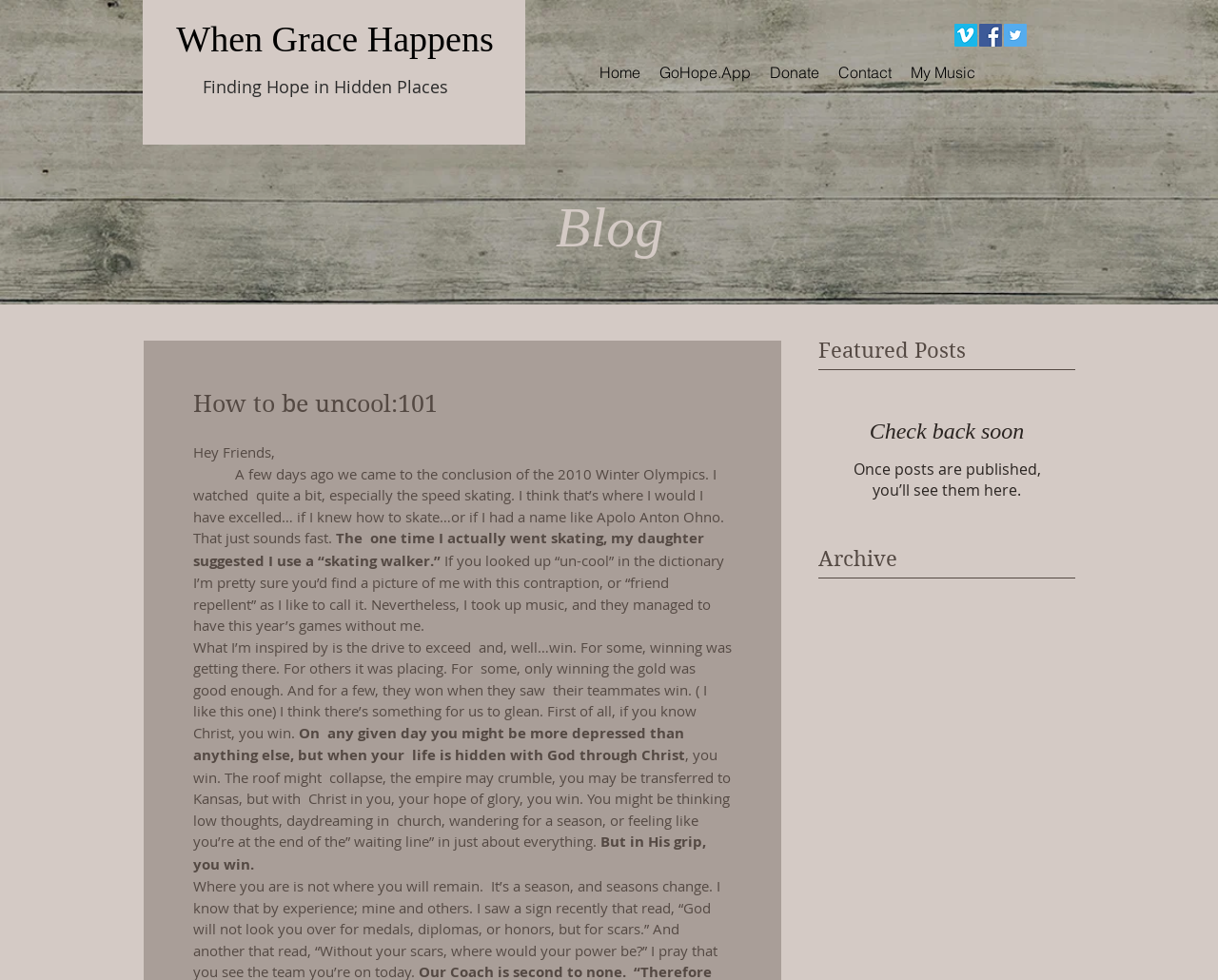How many navigation links are there?
Please answer the question with a detailed and comprehensive explanation.

There are five navigation links, namely 'Home', 'GoHope.App', 'Donate', 'Contact', and 'My Music', which can be found in the 'Site' navigation element located at the top of the webpage.